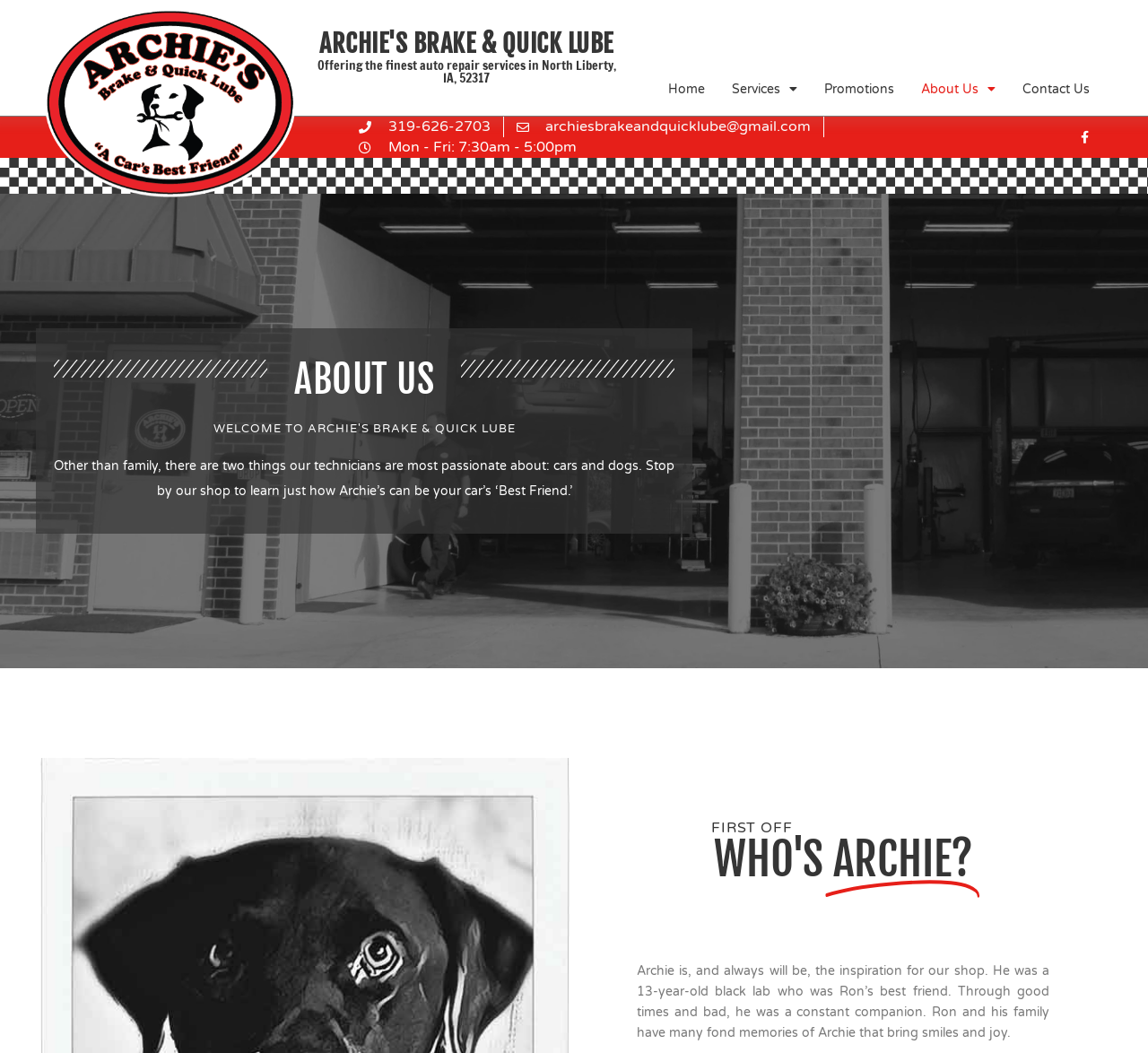Please answer the following question using a single word or phrase: 
What is the phone number of the shop?

319-626-2703